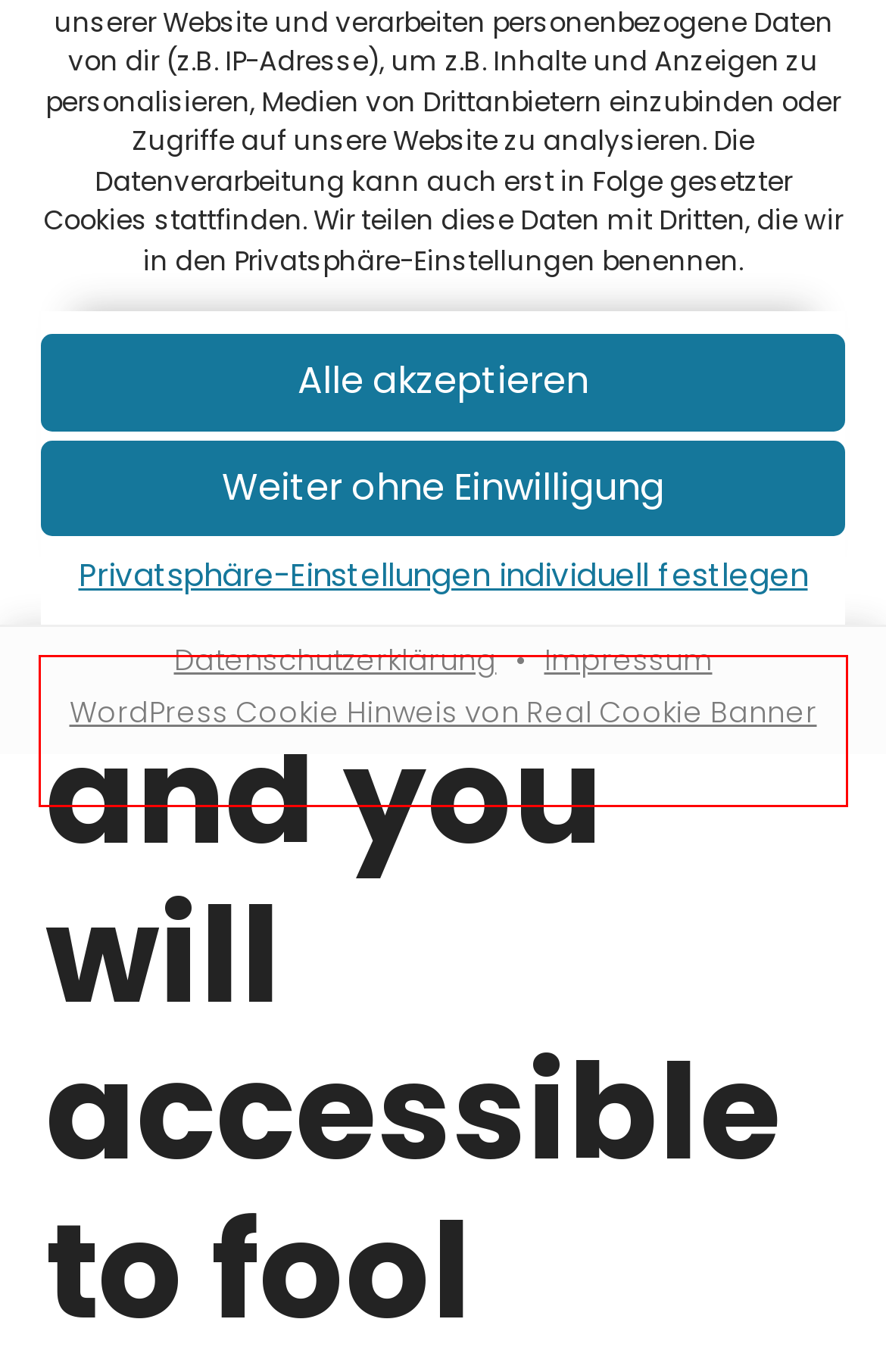Given a screenshot of a webpage with a red bounding box, extract the text content from the UI element inside the red bounding box.

Du bist unter 16 Jahre alt? Leider darfst du diesem Service nicht selbst zustimmen, um diese Inhalte zu sehen. Bitte deine Eltern oder Erziehungsberechtigten, dem Service mit dir zuzustimmen!